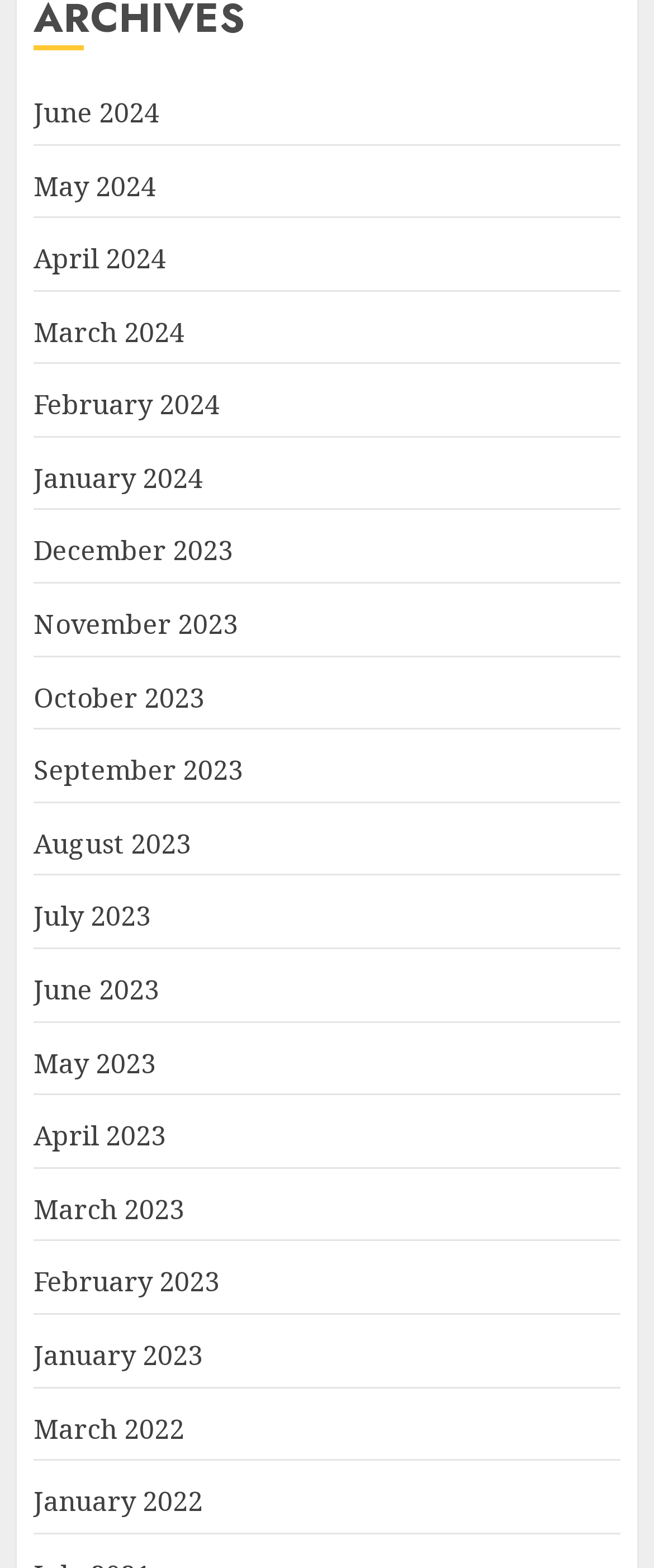How many months are available in 2024? Examine the screenshot and reply using just one word or a brief phrase.

6